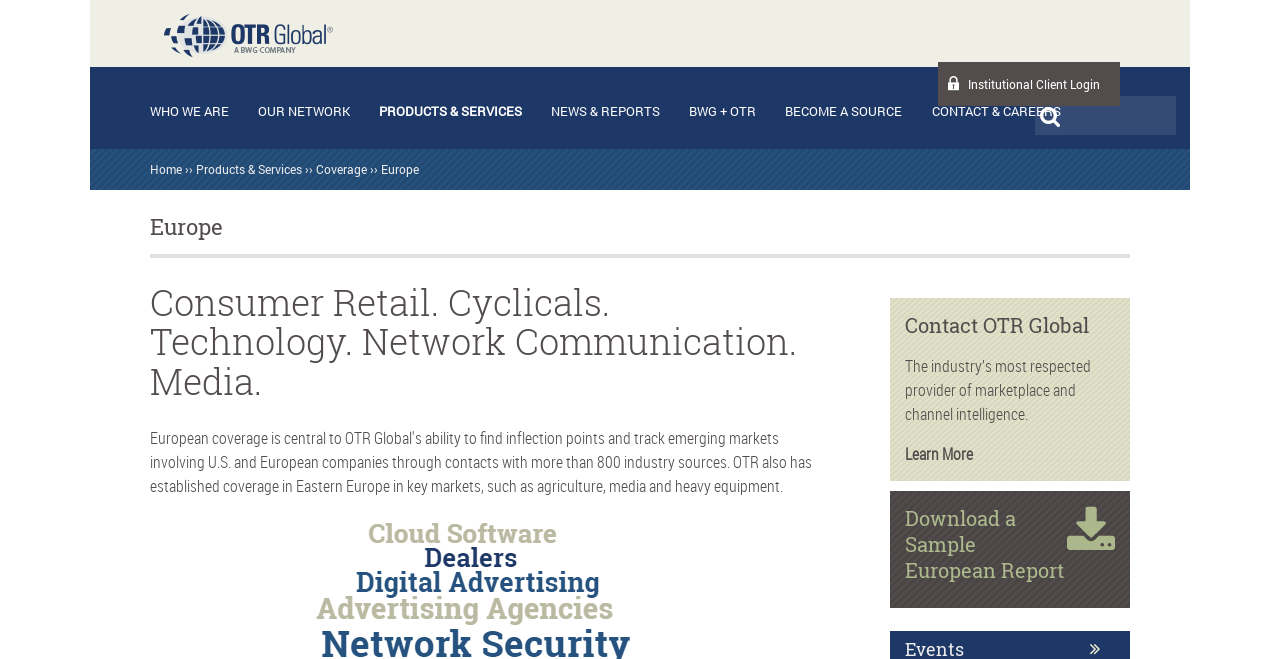Find and provide the bounding box coordinates for the UI element described with: "Home".

[0.117, 0.244, 0.142, 0.269]